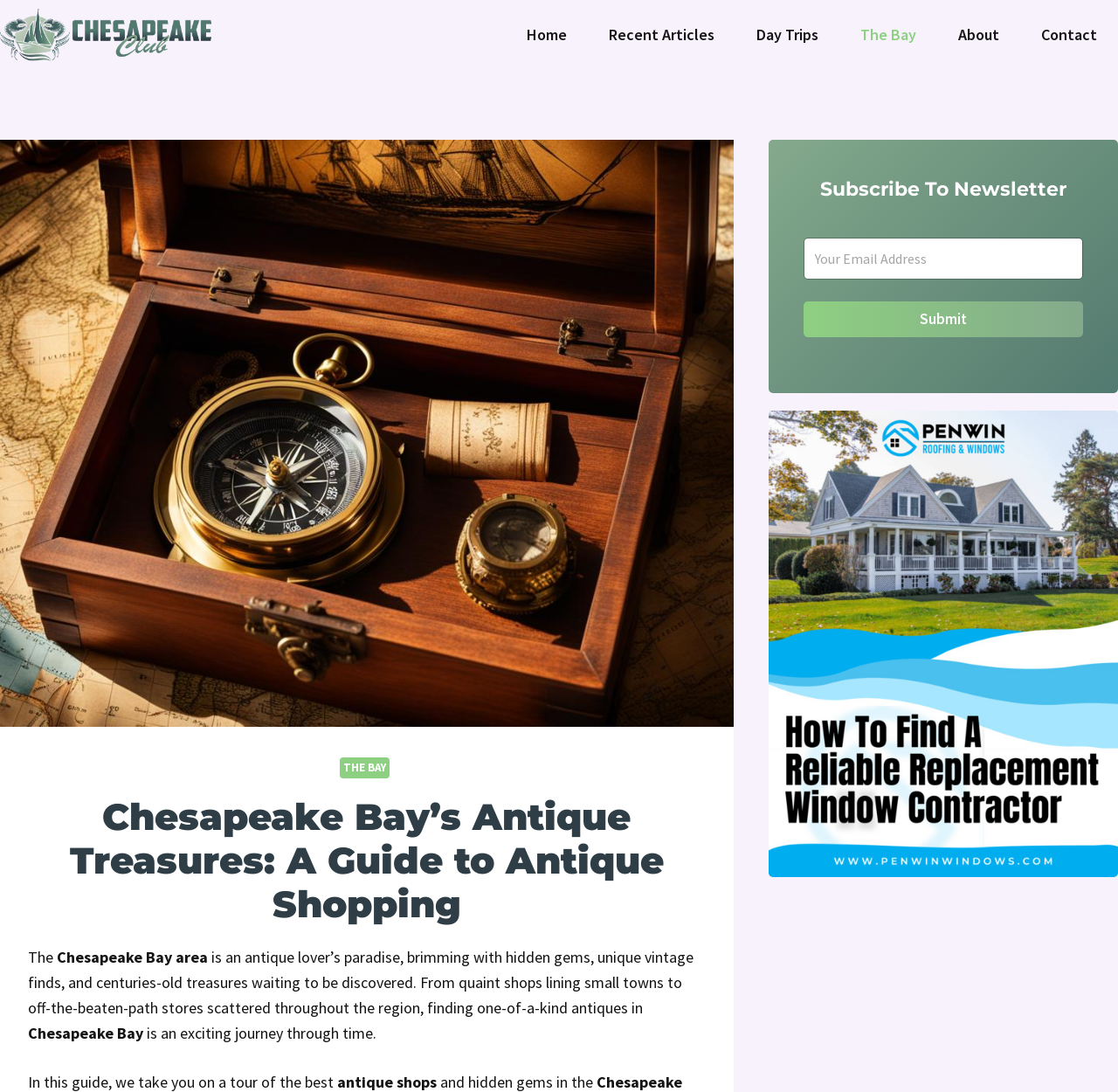What is the region being described?
Give a one-word or short phrase answer based on the image.

Chesapeake Bay area